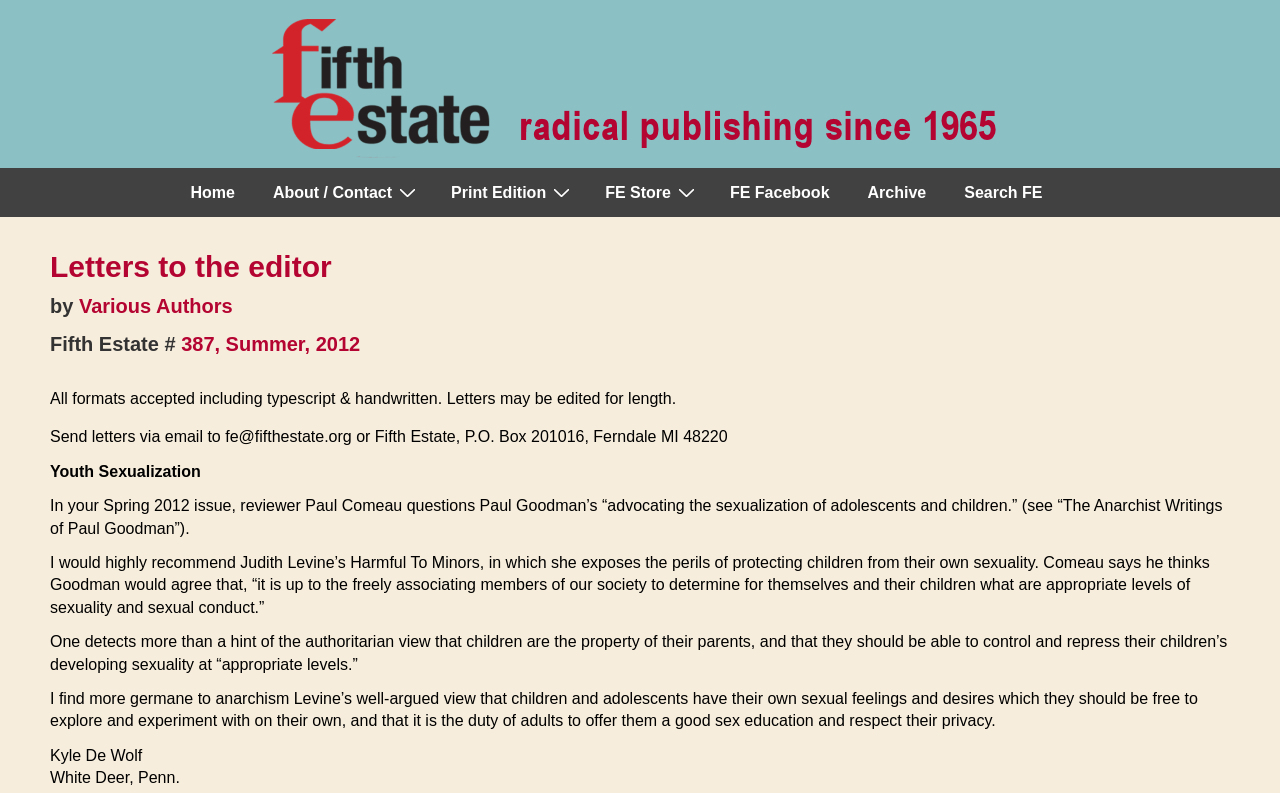Please mark the bounding box coordinates of the area that should be clicked to carry out the instruction: "Search FE".

[0.739, 0.213, 0.829, 0.274]